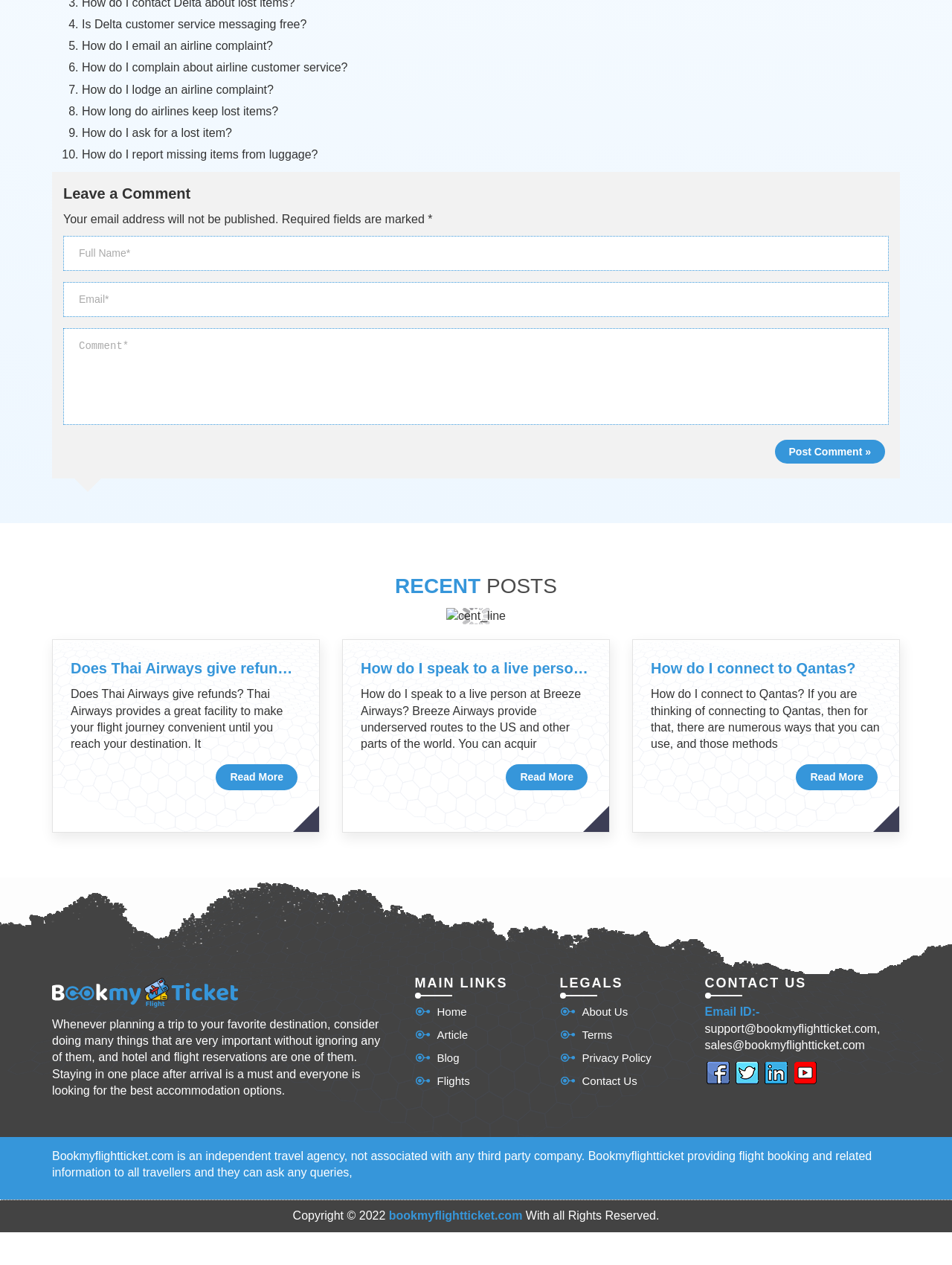Find the bounding box coordinates of the element to click in order to complete this instruction: "Post a comment". The bounding box coordinates must be four float numbers between 0 and 1, denoted as [left, top, right, bottom].

[0.814, 0.347, 0.93, 0.366]